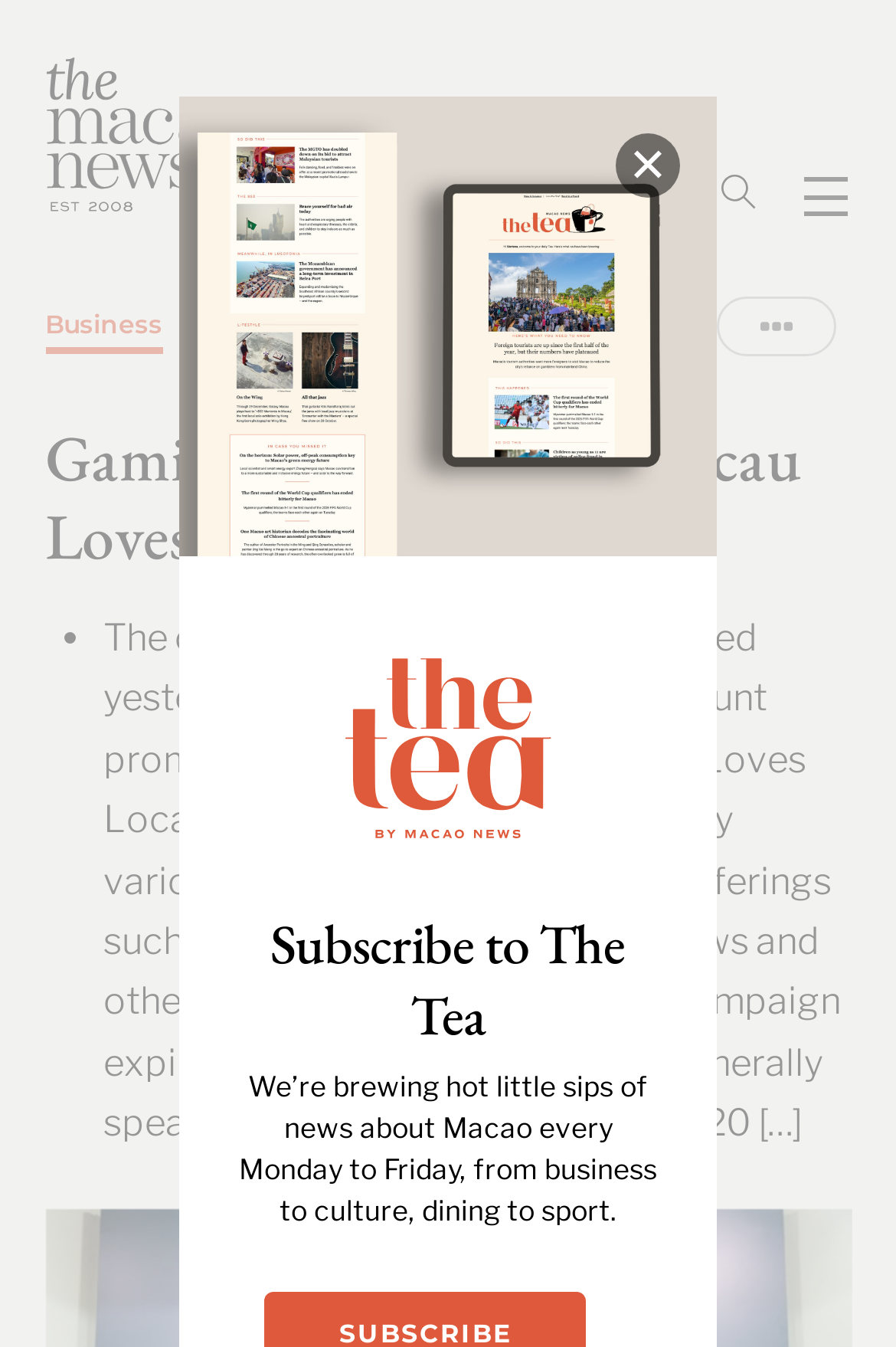Look at the image and answer the question in detail:
What types of non-gaming offerings have discounts?

The answer can be found in the StaticText element which mentions that 'locals can enjoy various discounts on non-gaming offerings such as dining out, hotel rooms, shows and other kinds of entertainment'.